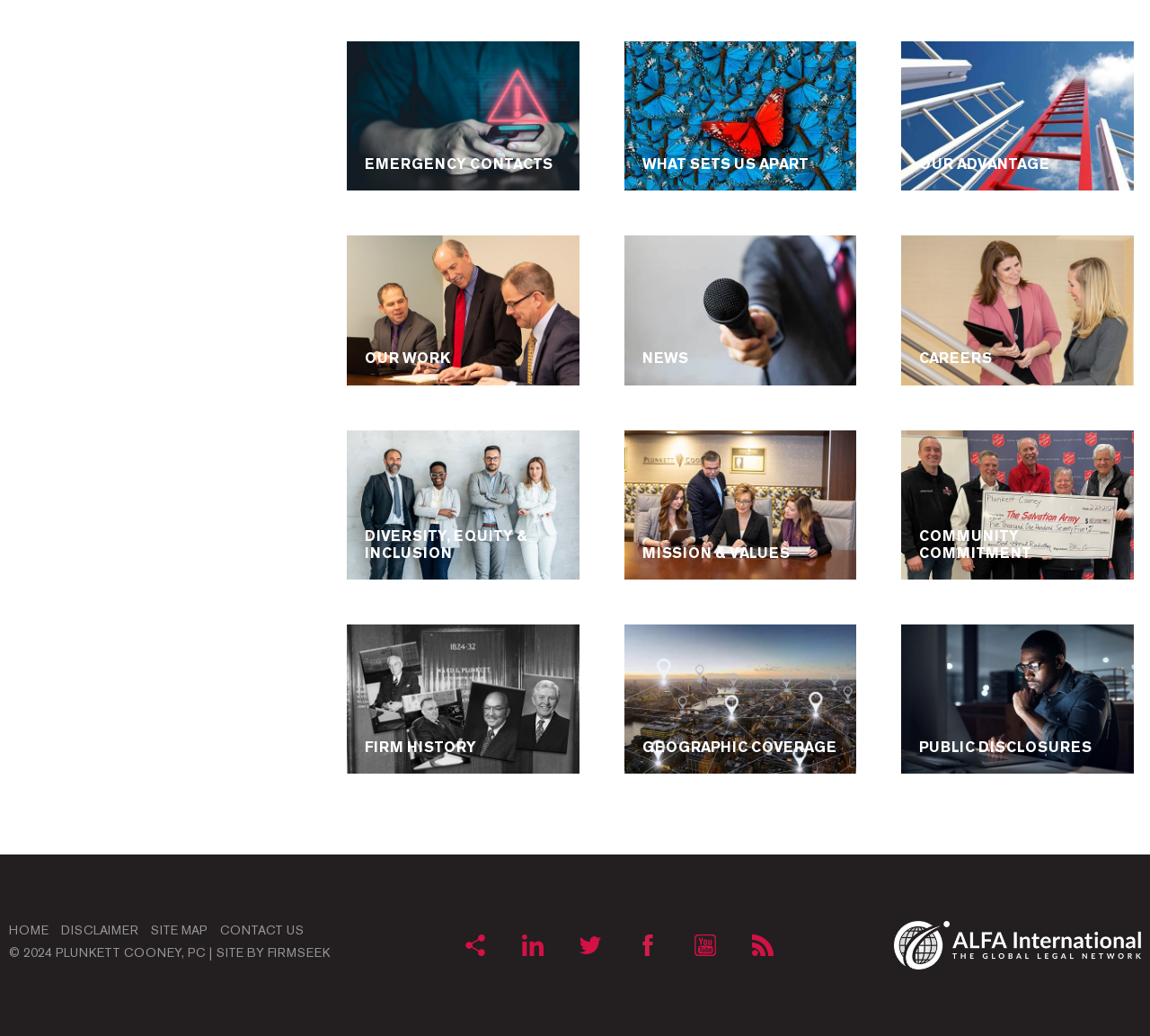Please determine the bounding box coordinates of the element to click on in order to accomplish the following task: "Share on social media". Ensure the coordinates are four float numbers ranging from 0 to 1, i.e., [left, top, right, bottom].

[0.396, 0.894, 0.43, 0.932]